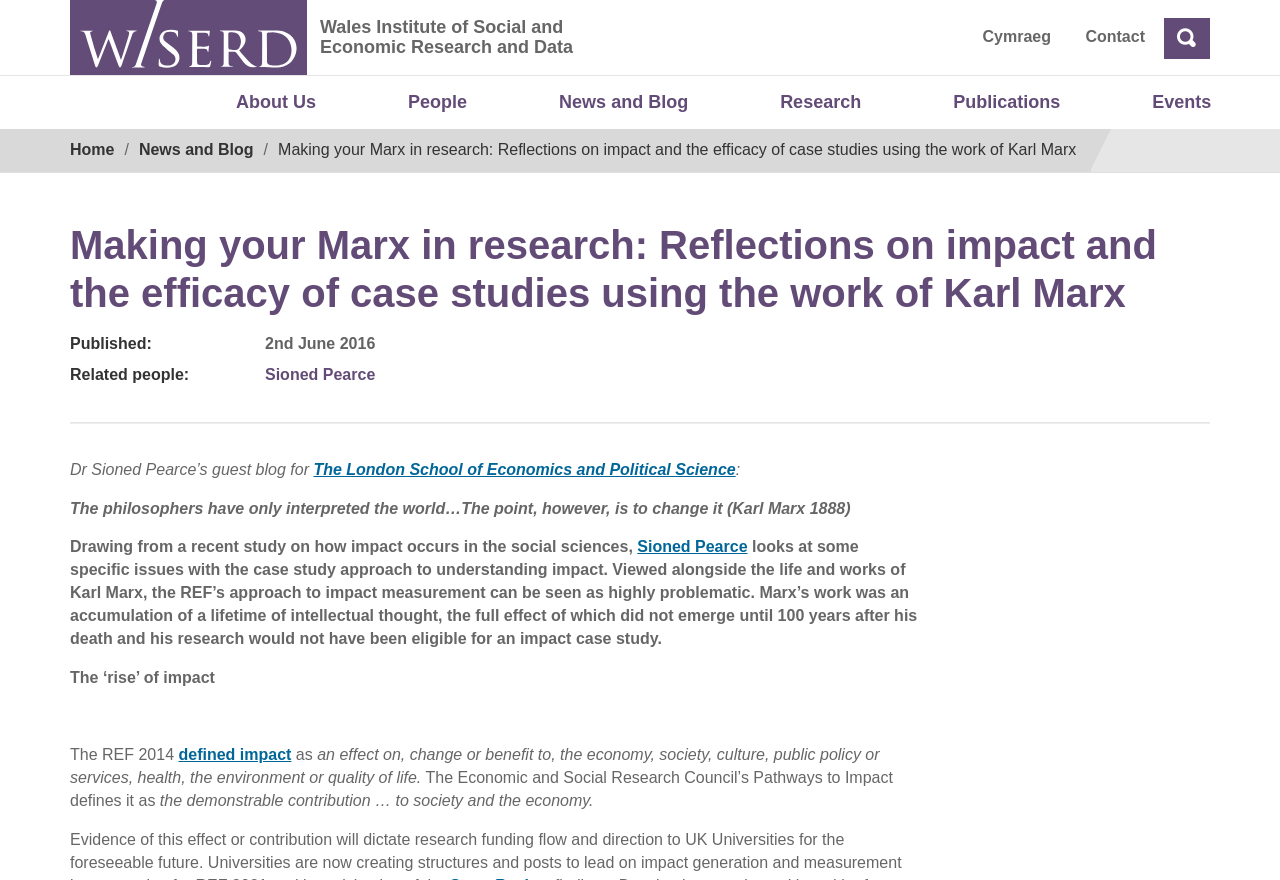Find and provide the bounding box coordinates for the UI element described here: "News and Blog". The coordinates should be given as four float numbers between 0 and 1: [left, top, right, bottom].

[0.431, 0.093, 0.544, 0.14]